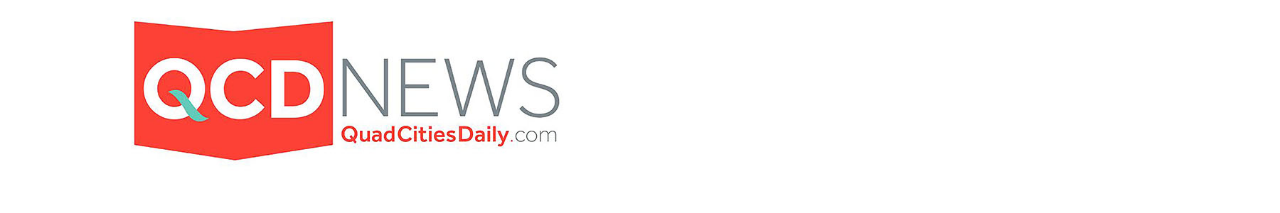Describe every detail you can see in the image.

The image prominently features the logo of Quad Cities Daily, where "QCD NEWS" is styled in bold letters against a vibrant red background. The design incorporates a modern and clean aesthetic, with the "Q" in "QCD" creatively highlighted to emphasize the brand. Below the main headline, the website address "QuadCitiesDaily.com" appears in a subtle gray, enhancing the professional look of the logo. This visual representation serves as an engaging introduction to the news platform, capturing the essence of local news coverage and community engagement.